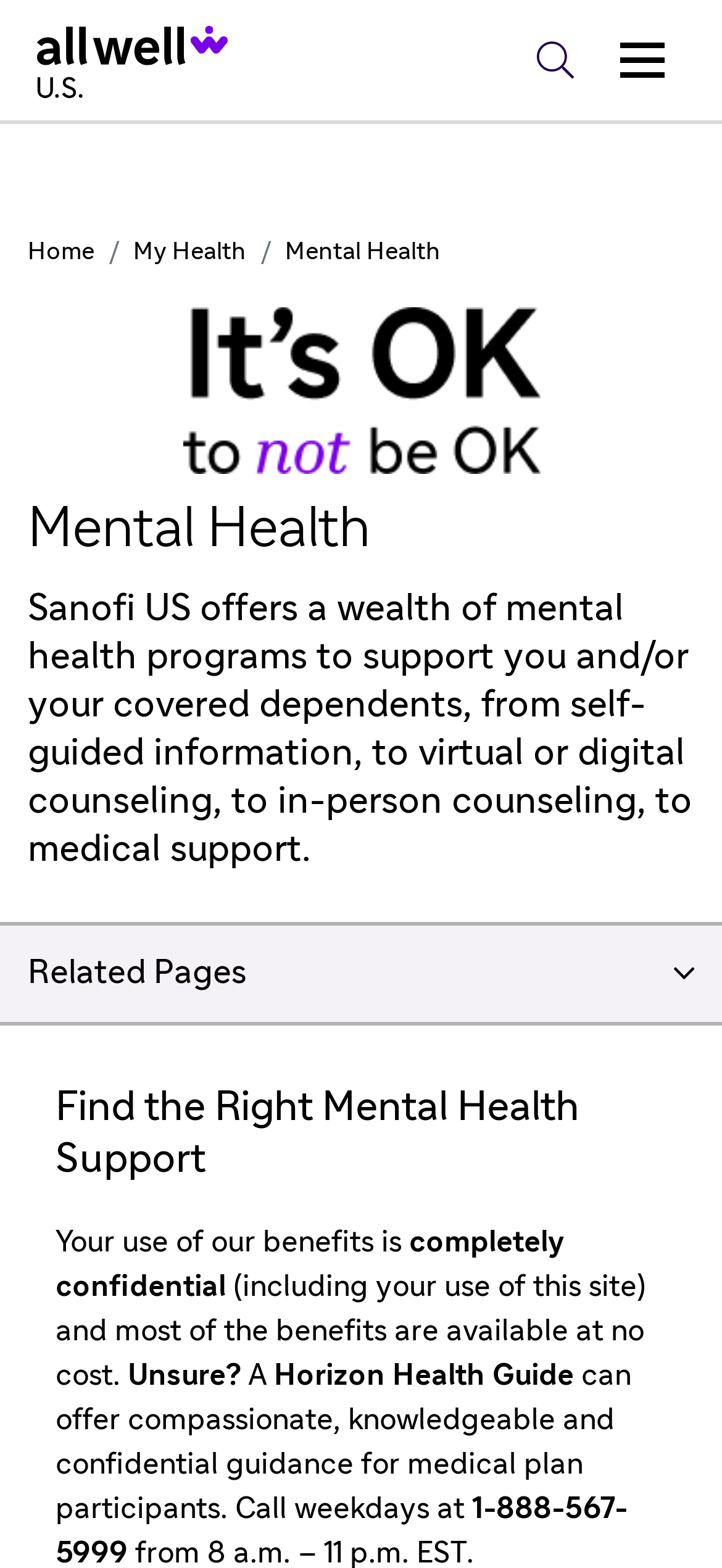What is the purpose of the 'Horizon Health Guide'?
Please provide a comprehensive answer based on the visual information in the image.

The answer can be found by reading the text on the webpage, which states that the Horizon Health Guide 'can offer compassionate, knowledgeable and confidential guidance for medical plan participants'.